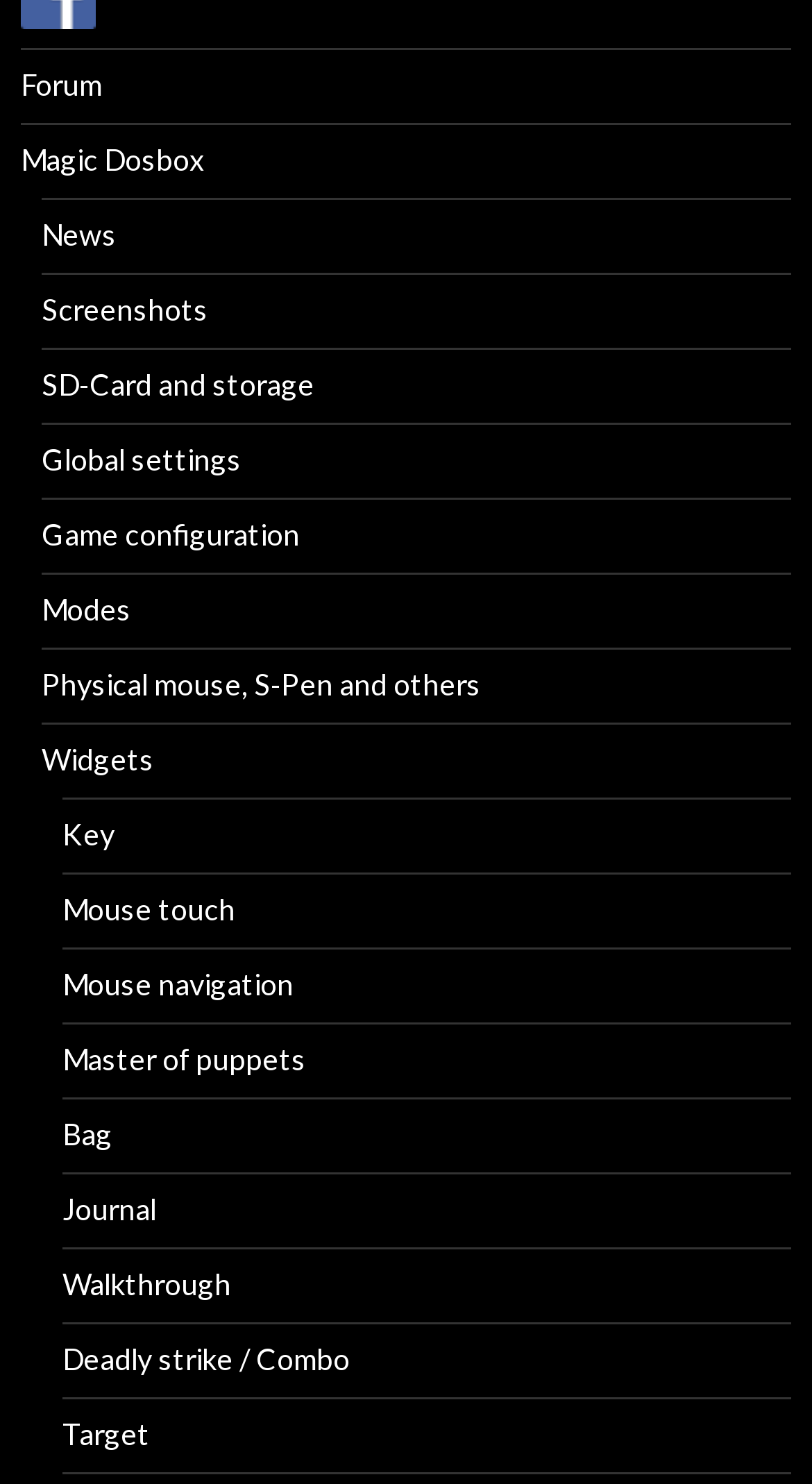Determine the bounding box coordinates for the UI element with the following description: "Key". The coordinates should be four float numbers between 0 and 1, represented as [left, top, right, bottom].

[0.077, 0.55, 0.141, 0.574]